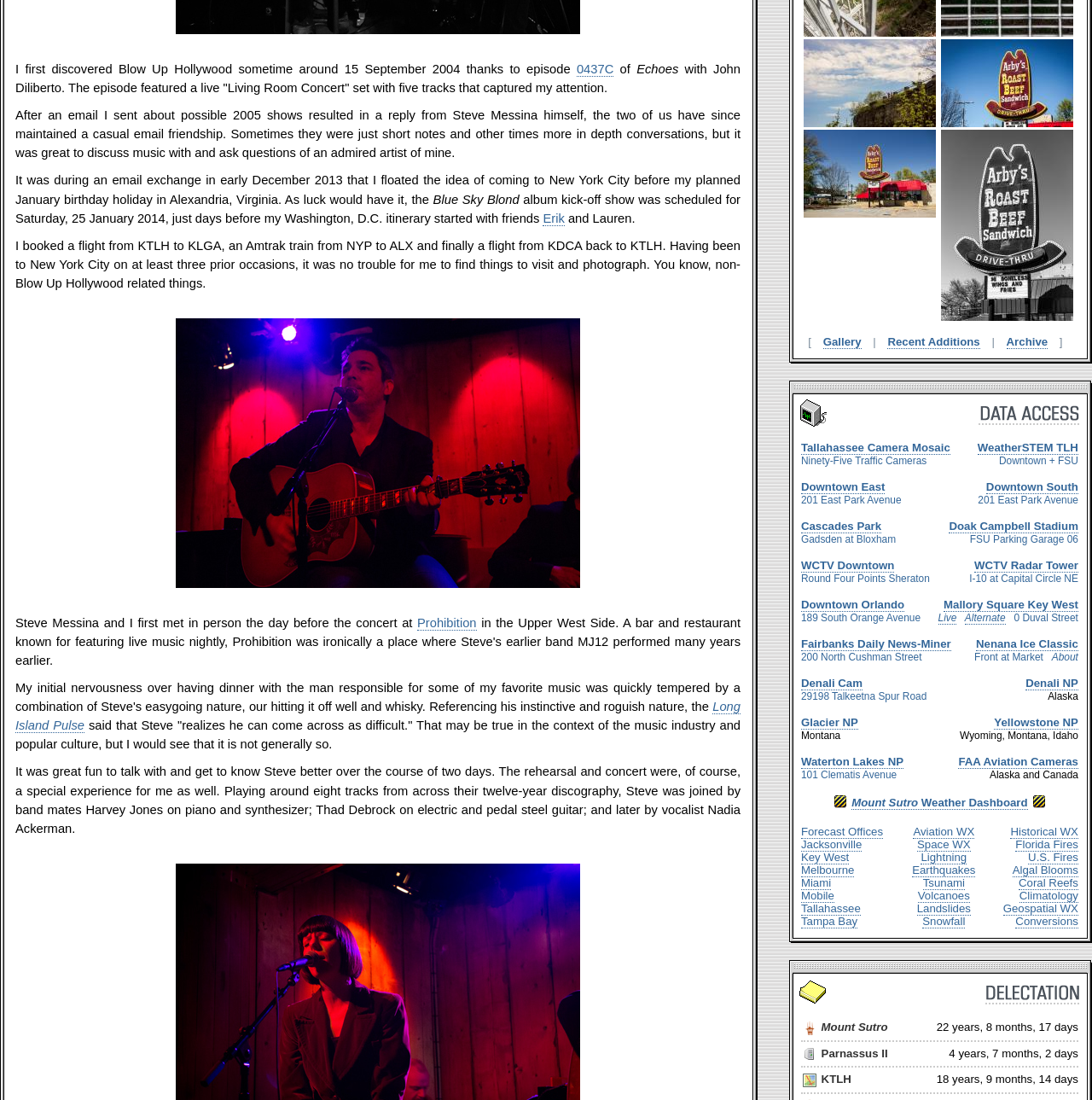Specify the bounding box coordinates of the element's region that should be clicked to achieve the following instruction: "go to the Gallery". The bounding box coordinates consist of four float numbers between 0 and 1, in the format [left, top, right, bottom].

[0.754, 0.305, 0.789, 0.317]